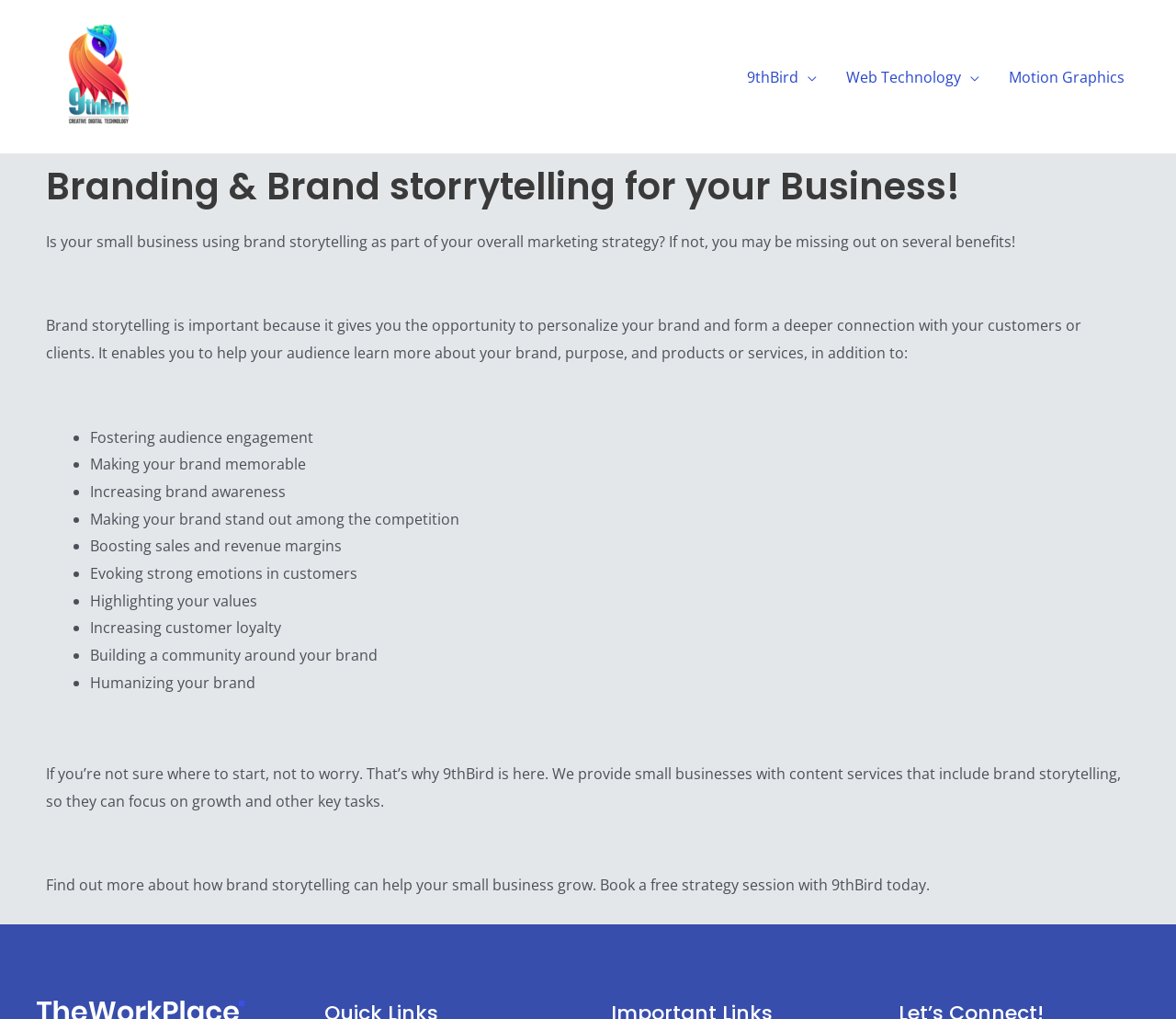Locate the UI element described by Web Technology and provide its bounding box coordinates. Use the format (top-left x, top-left y, bottom-right x, bottom-right y) with all values as floating point numbers between 0 and 1.

[0.712, 0.044, 0.845, 0.107]